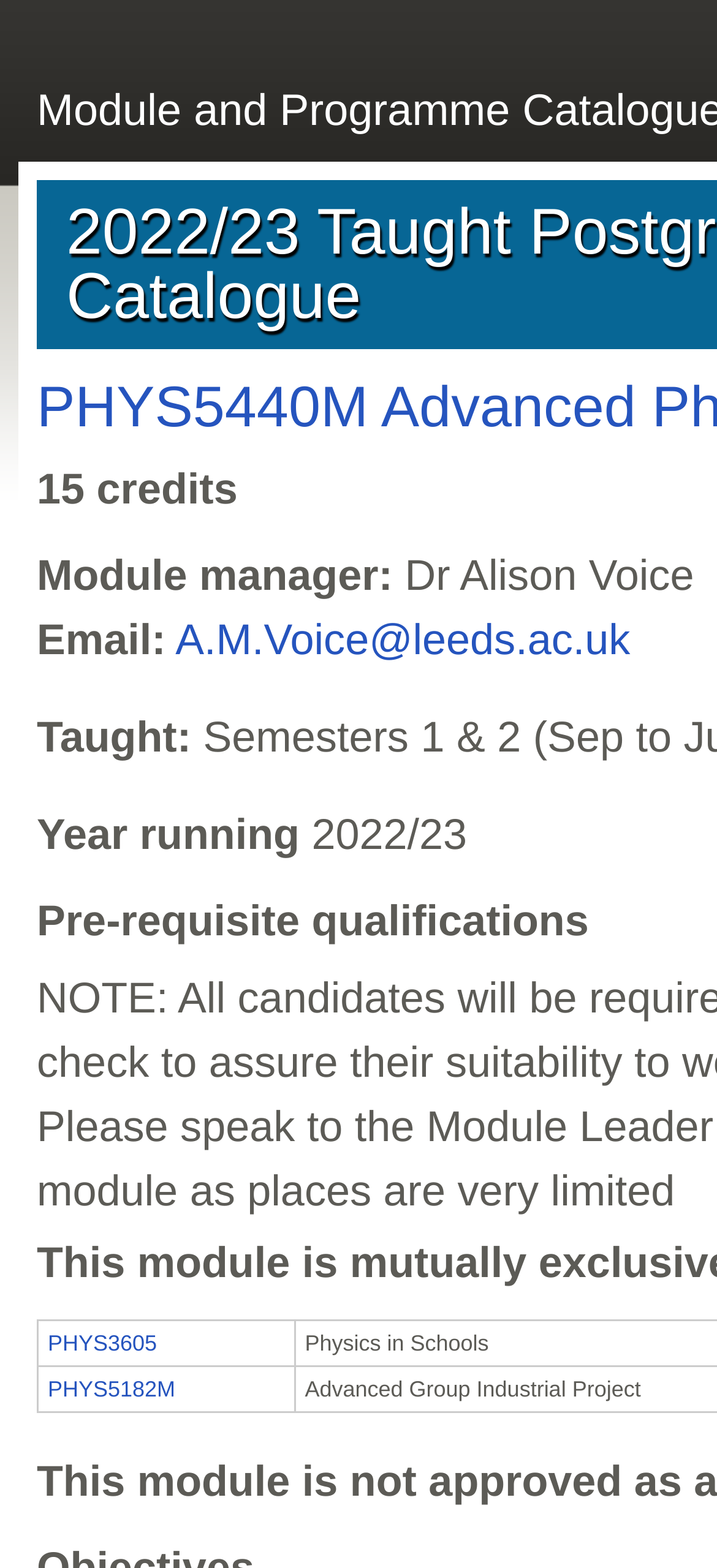Use a single word or phrase to answer the question:
What is the name of the first module?

PHYS3605